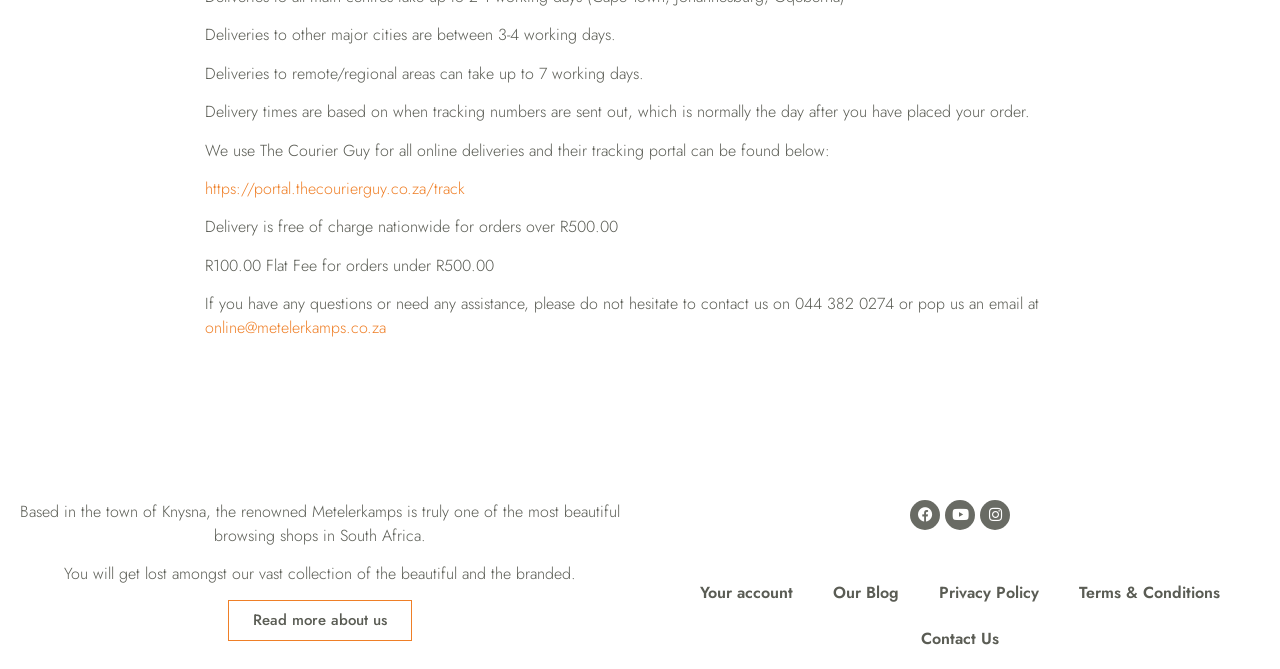Given the description Contact Us, predict the bounding box coordinates of the UI element. Ensure the coordinates are in the format (top-left x, top-left y, bottom-right x, bottom-right y) and all values are between 0 and 1.

[0.704, 0.92, 0.796, 0.989]